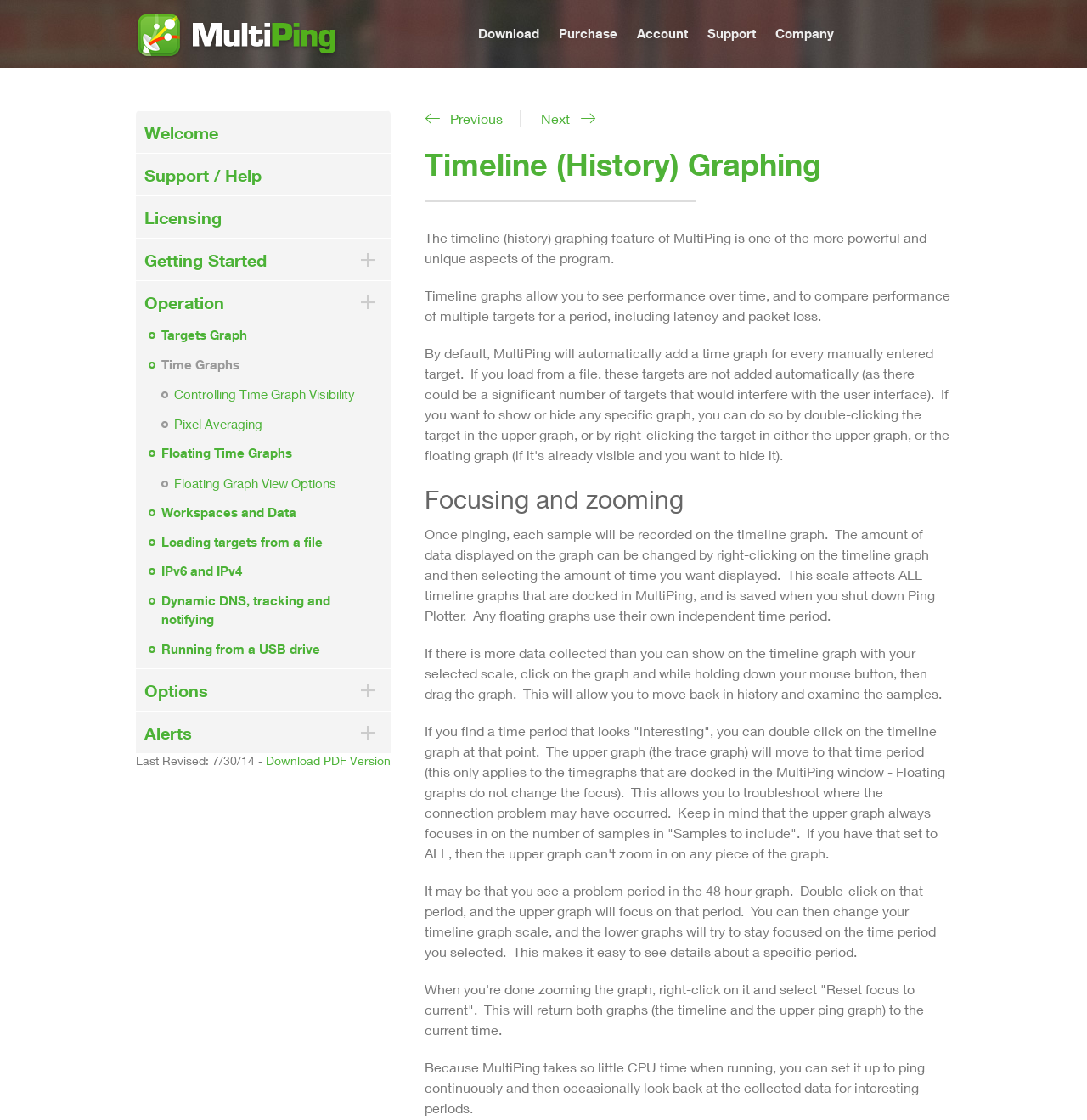Examine the image and give a thorough answer to the following question:
What is the purpose of the 'Targets Graph' link?

The 'Targets Graph' link is likely used to view a graph that displays the performance of multiple targets, allowing users to compare their performance over time. This is based on the context of the webpage, which discusses time graphs and their features.